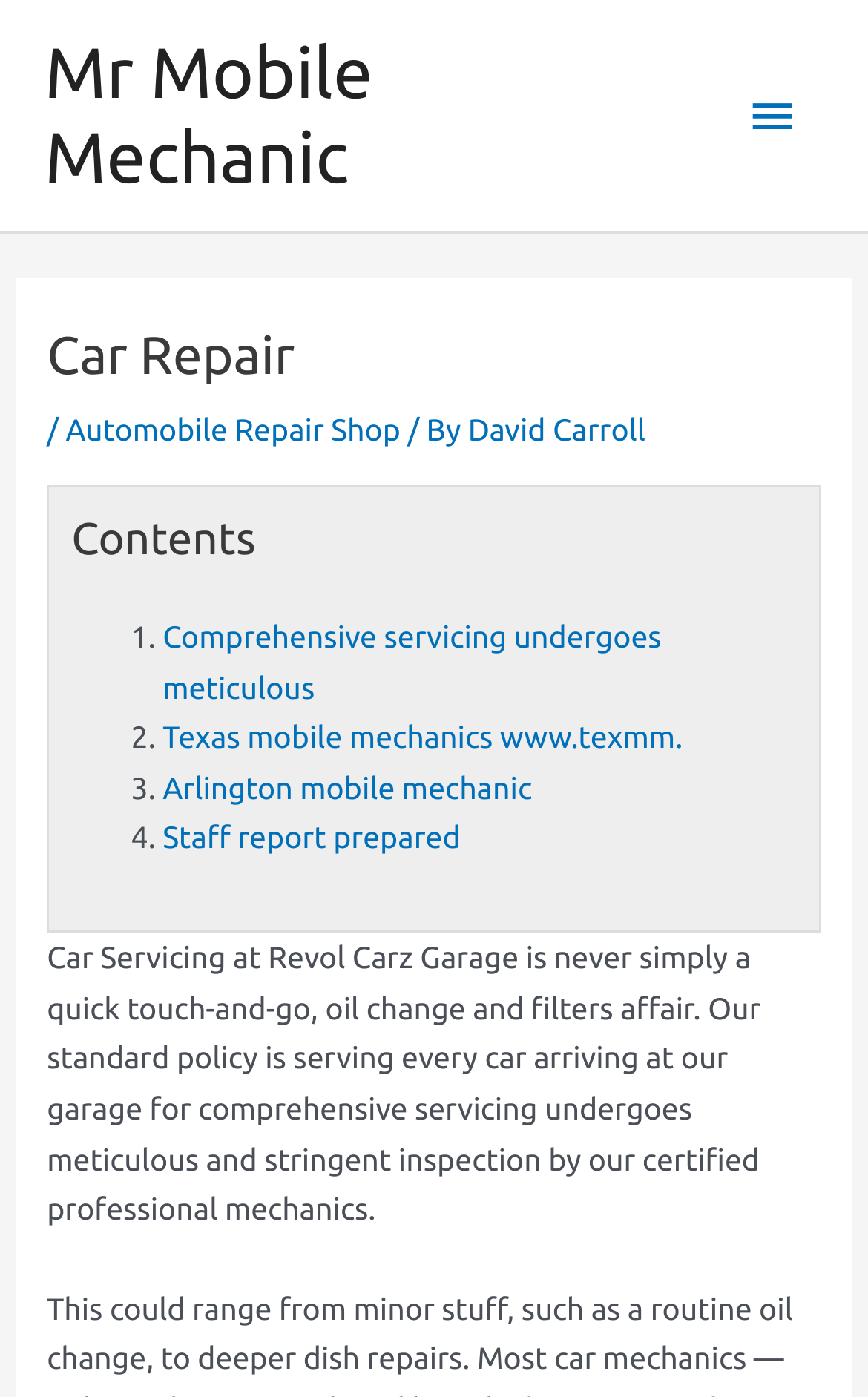Identify the bounding box coordinates for the element that needs to be clicked to fulfill this instruction: "Click on the main menu button". Provide the coordinates in the format of four float numbers between 0 and 1: [left, top, right, bottom].

[0.83, 0.044, 0.949, 0.122]